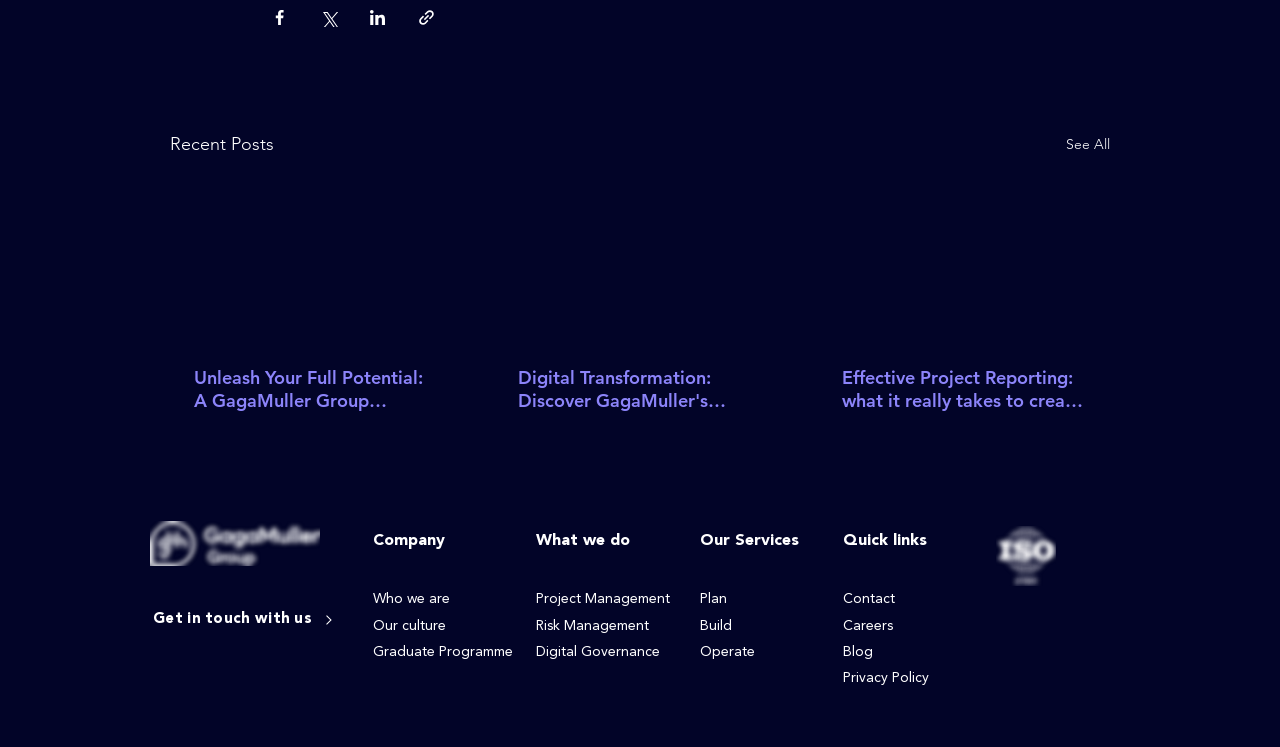What are the main sections of the website?
From the details in the image, provide a complete and detailed answer to the question.

The main sections of the website are listed as links at the top, including 'Company', 'What we do', 'Our Services', and others, which suggest that these are the main categories of the website.